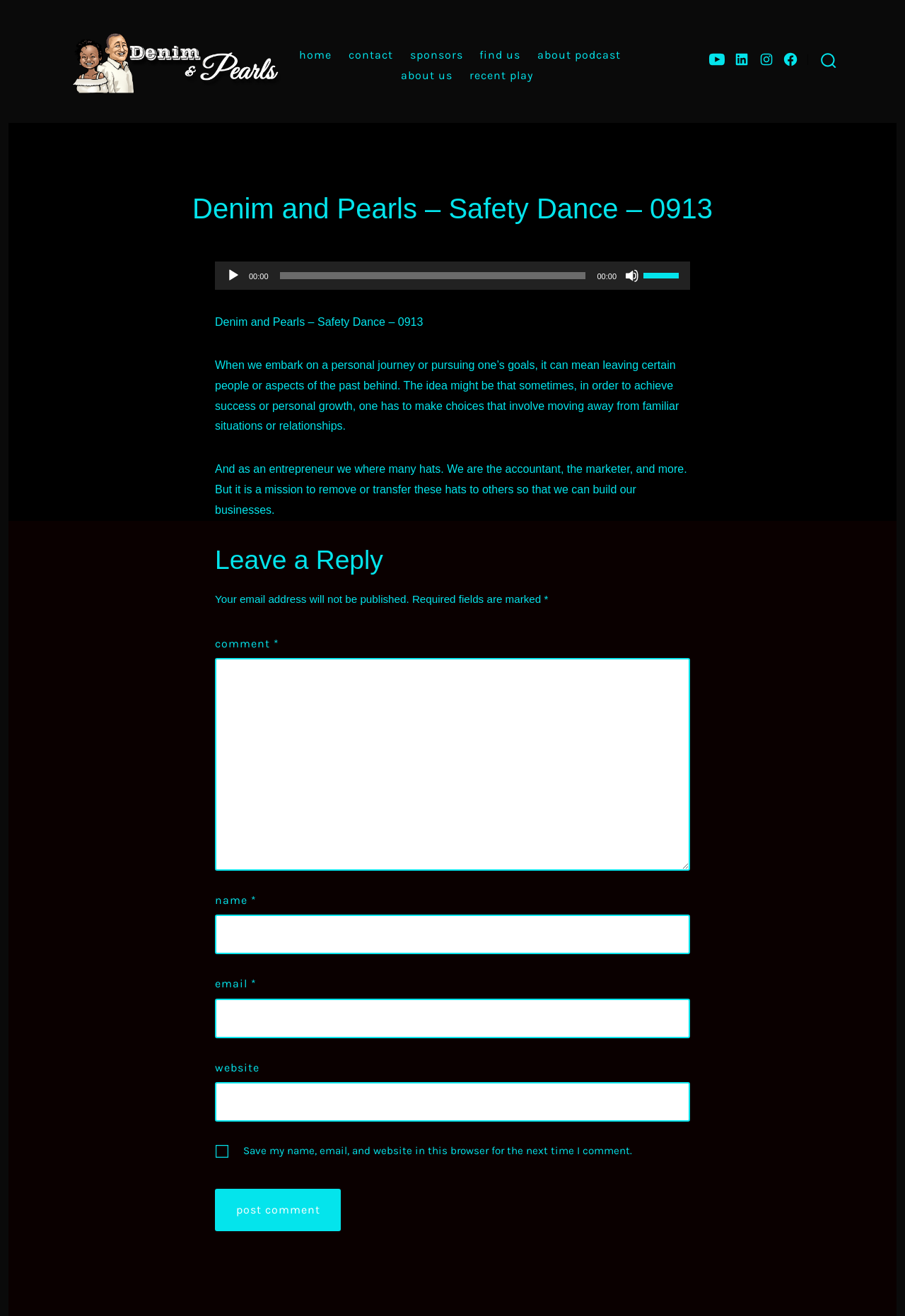Determine the bounding box coordinates of the region that needs to be clicked to achieve the task: "Open Facebook in a new tab".

[0.862, 0.037, 0.885, 0.053]